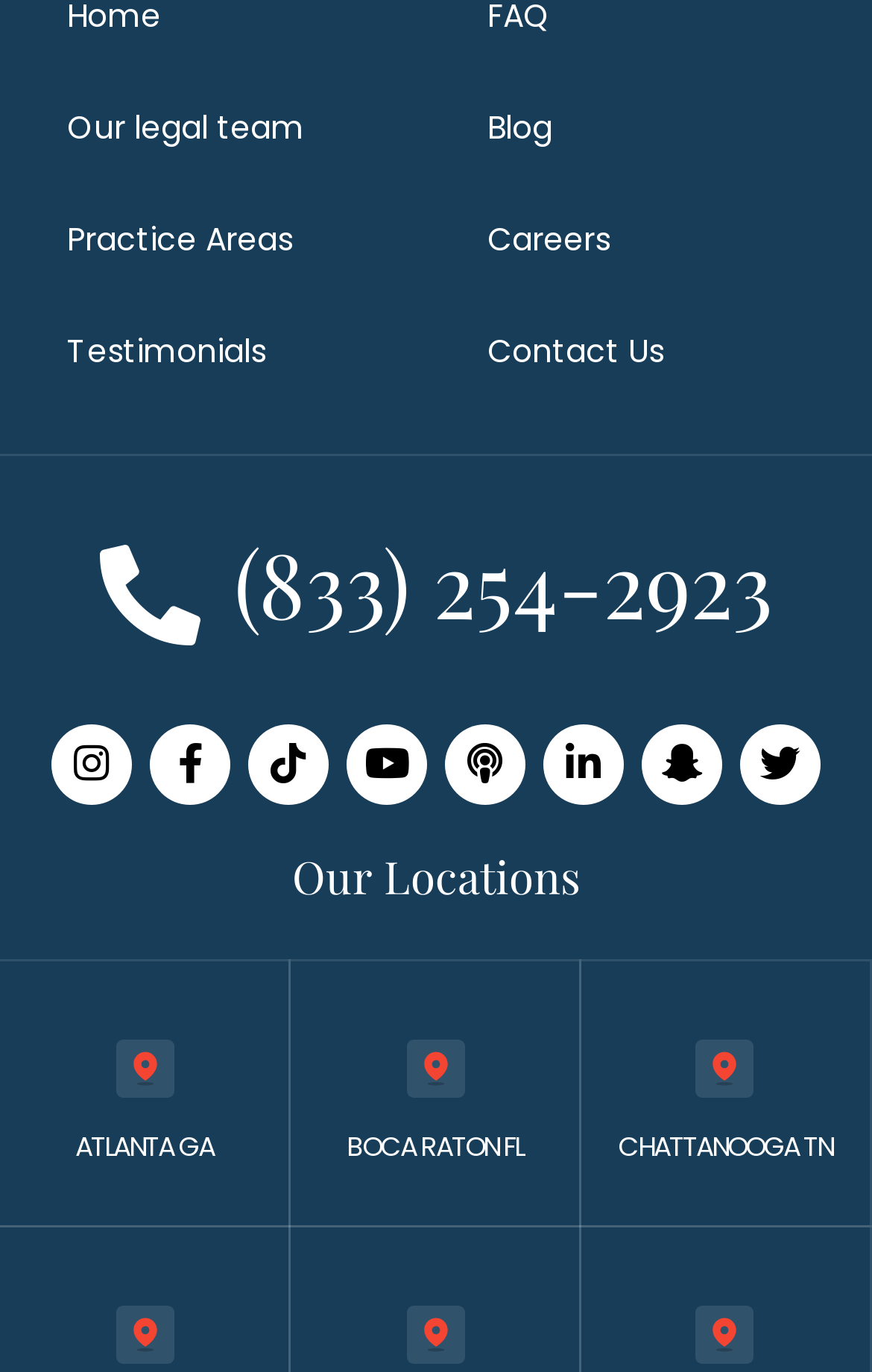How many main navigation links are on the webpage?
Using the screenshot, give a one-word or short phrase answer.

6